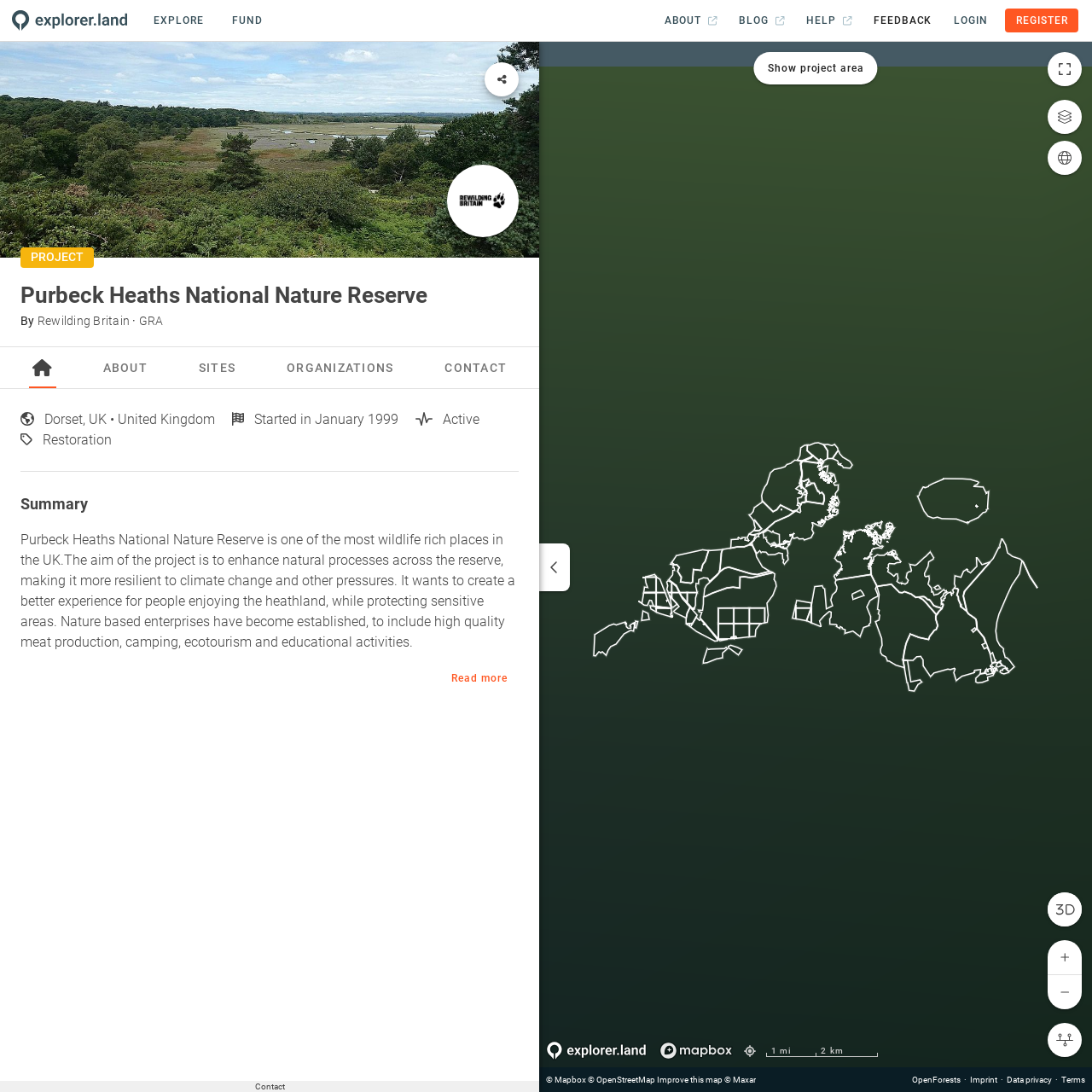Find the bounding box coordinates of the clickable area required to complete the following action: "Click the Show project area button".

[0.69, 0.048, 0.804, 0.077]